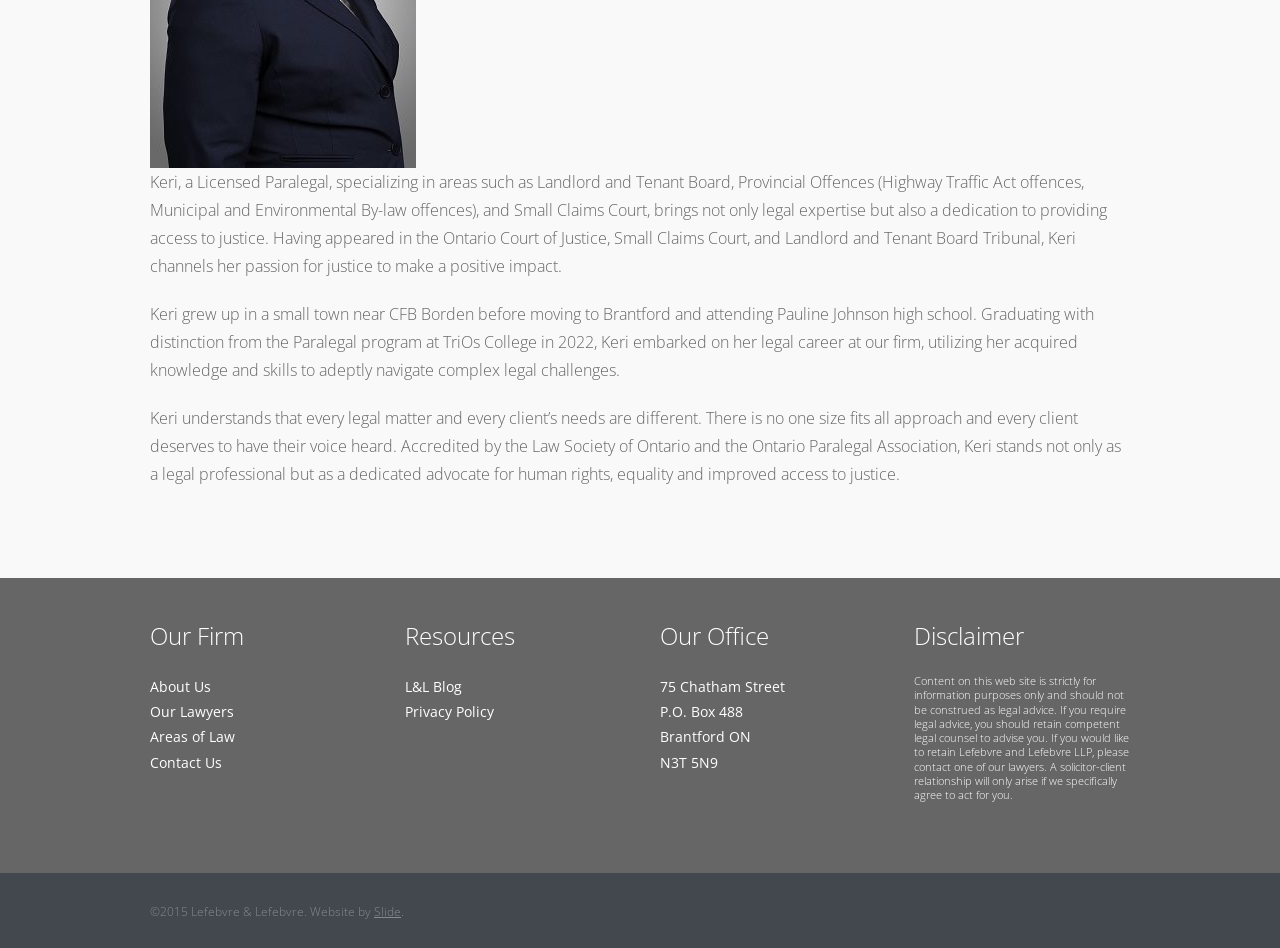Bounding box coordinates are specified in the format (top-left x, top-left y, bottom-right x, bottom-right y). All values are floating point numbers bounded between 0 and 1. Please provide the bounding box coordinate of the region this sentence describes: L&L Blog

[0.316, 0.714, 0.361, 0.734]